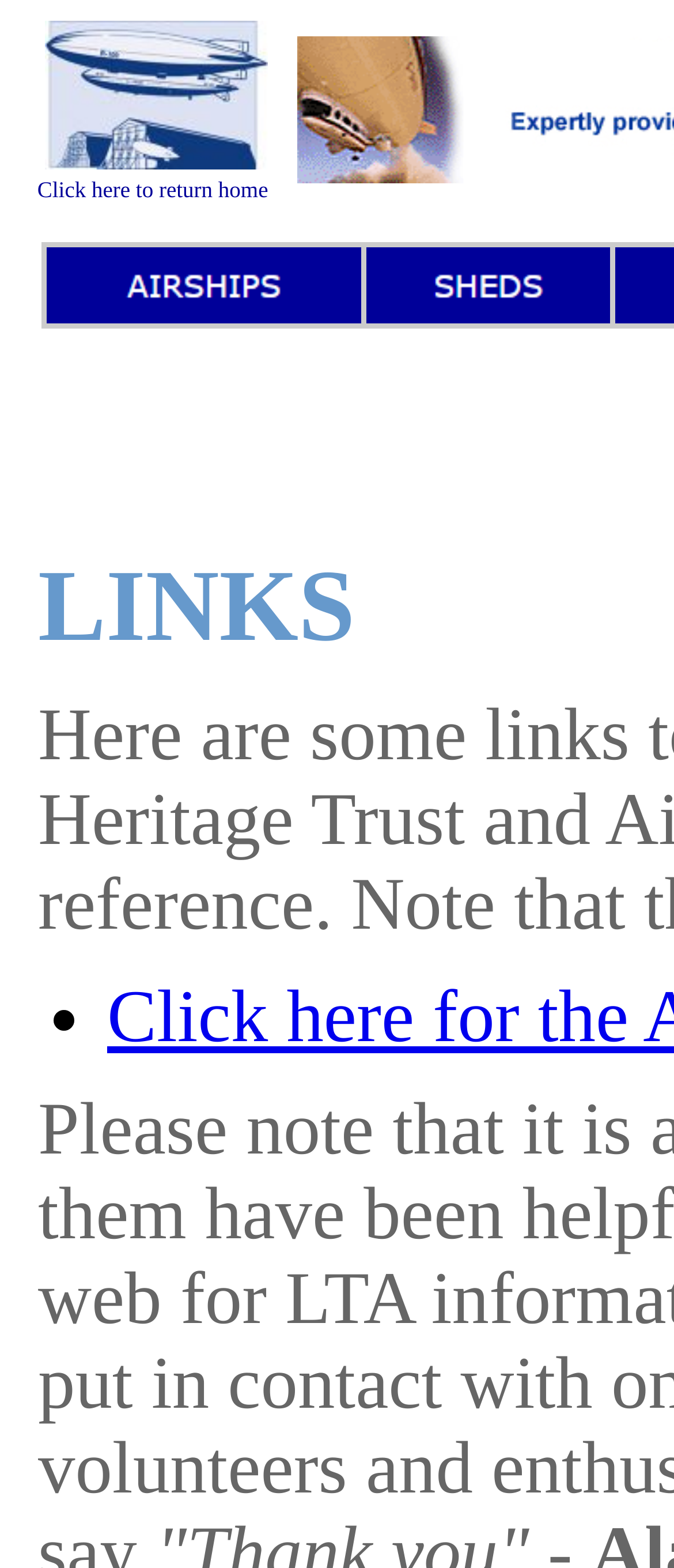Please answer the following question using a single word or phrase: 
How many list markers are on the webpage?

1